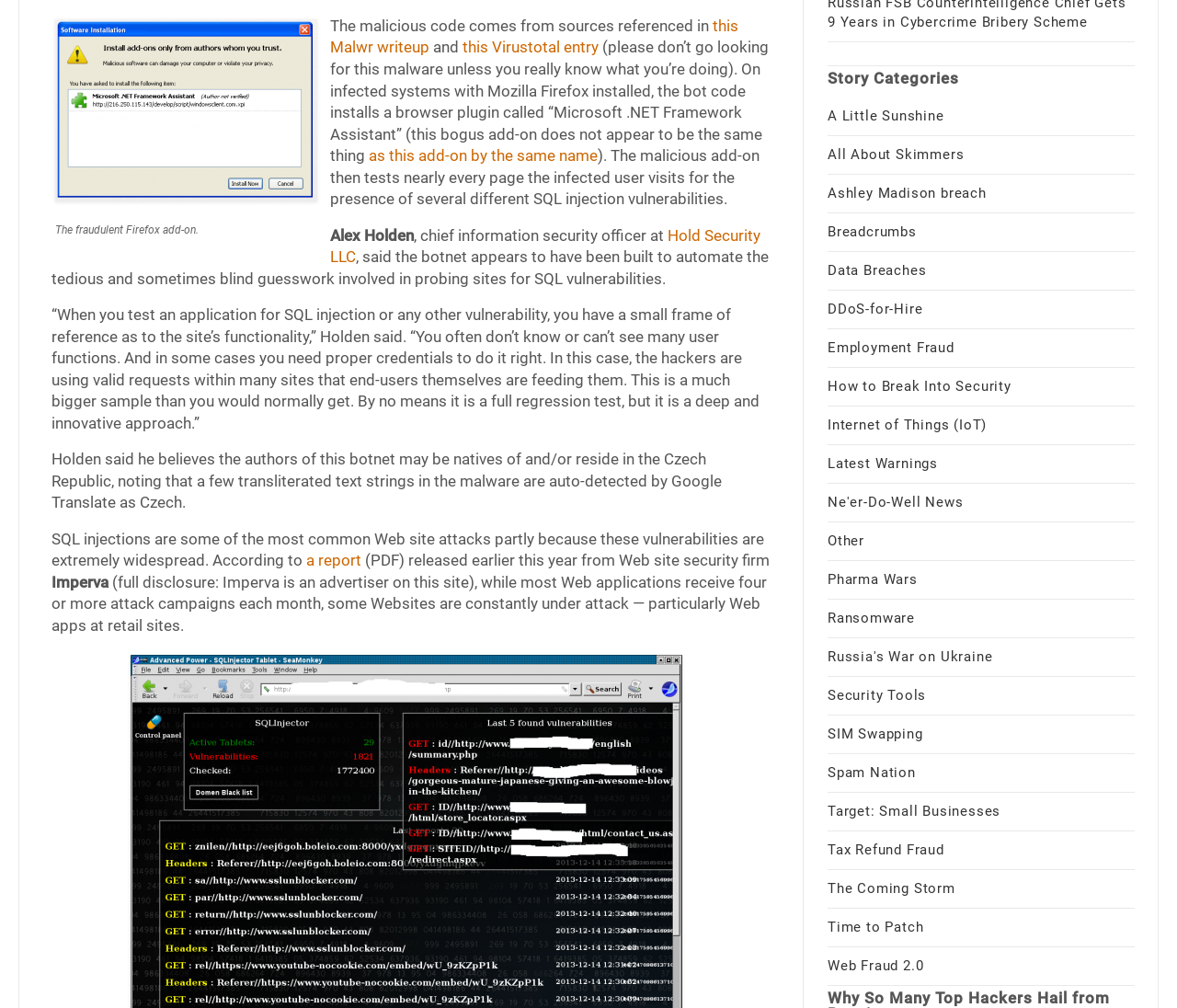Find the bounding box coordinates for the HTML element specified by: "Russia's War on Ukraine".

[0.703, 0.644, 0.843, 0.66]